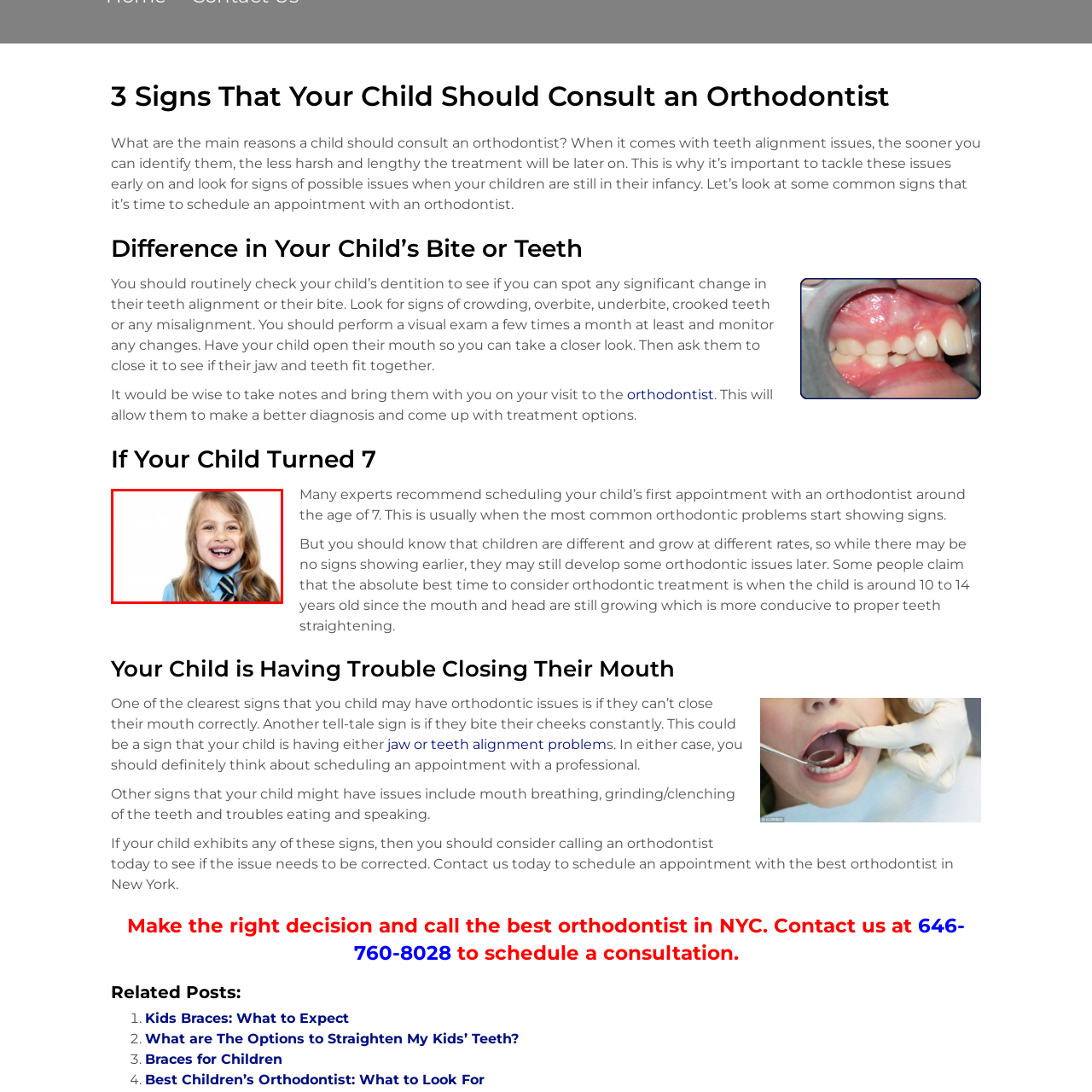Why is early consultation with an orthodontist important?
View the image highlighted by the red bounding box and provide your answer in a single word or a brief phrase.

To identify and address issues